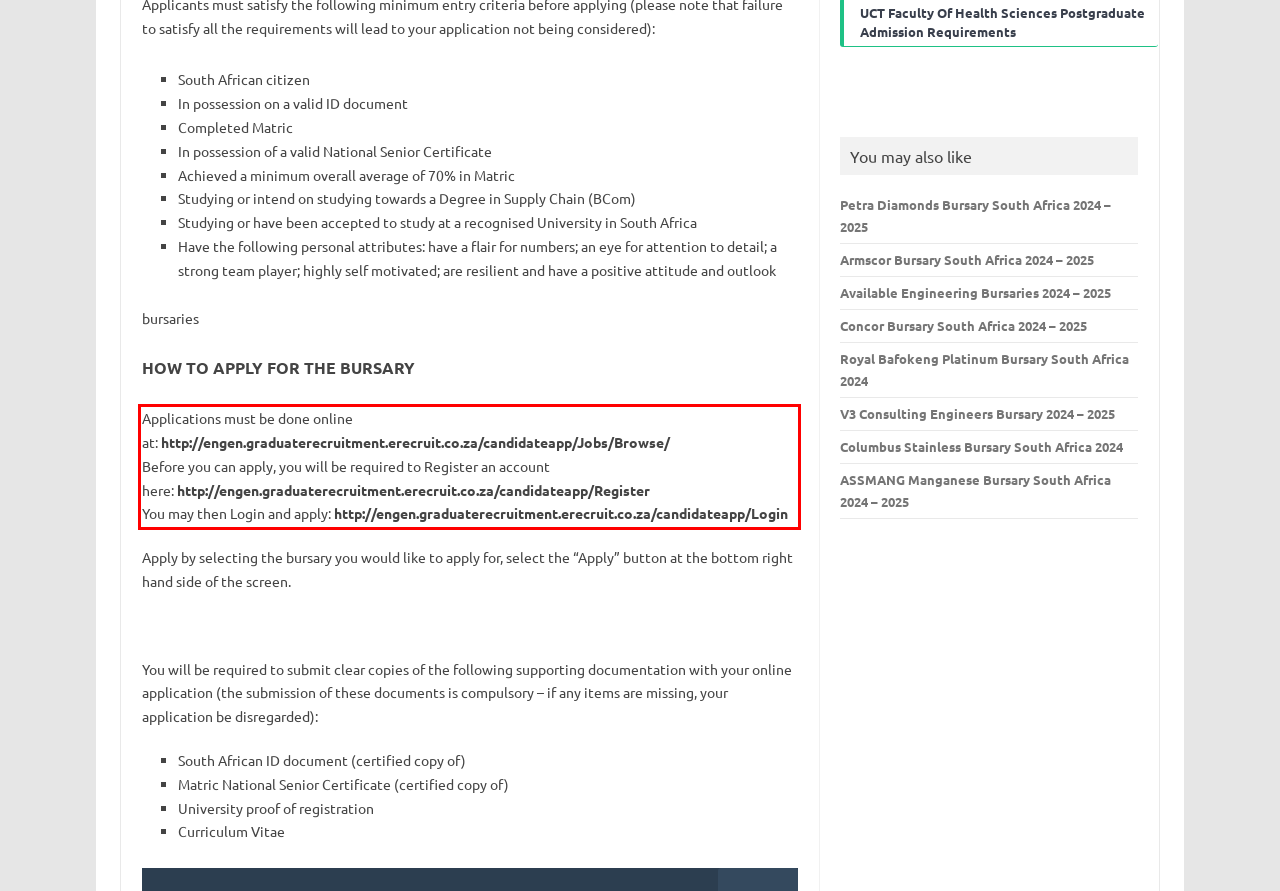Review the screenshot of the webpage and recognize the text inside the red rectangle bounding box. Provide the extracted text content.

Applications must be done online at: http://engen.graduaterecruitment.erecruit.co.za/candidateapp/Jobs/Browse/ Before you can apply, you will be required to Register an account here: http://engen.graduaterecruitment.erecruit.co.za/candidateapp/Register You may then Login and apply: http://engen.graduaterecruitment.erecruit.co.za/candidateapp/Login